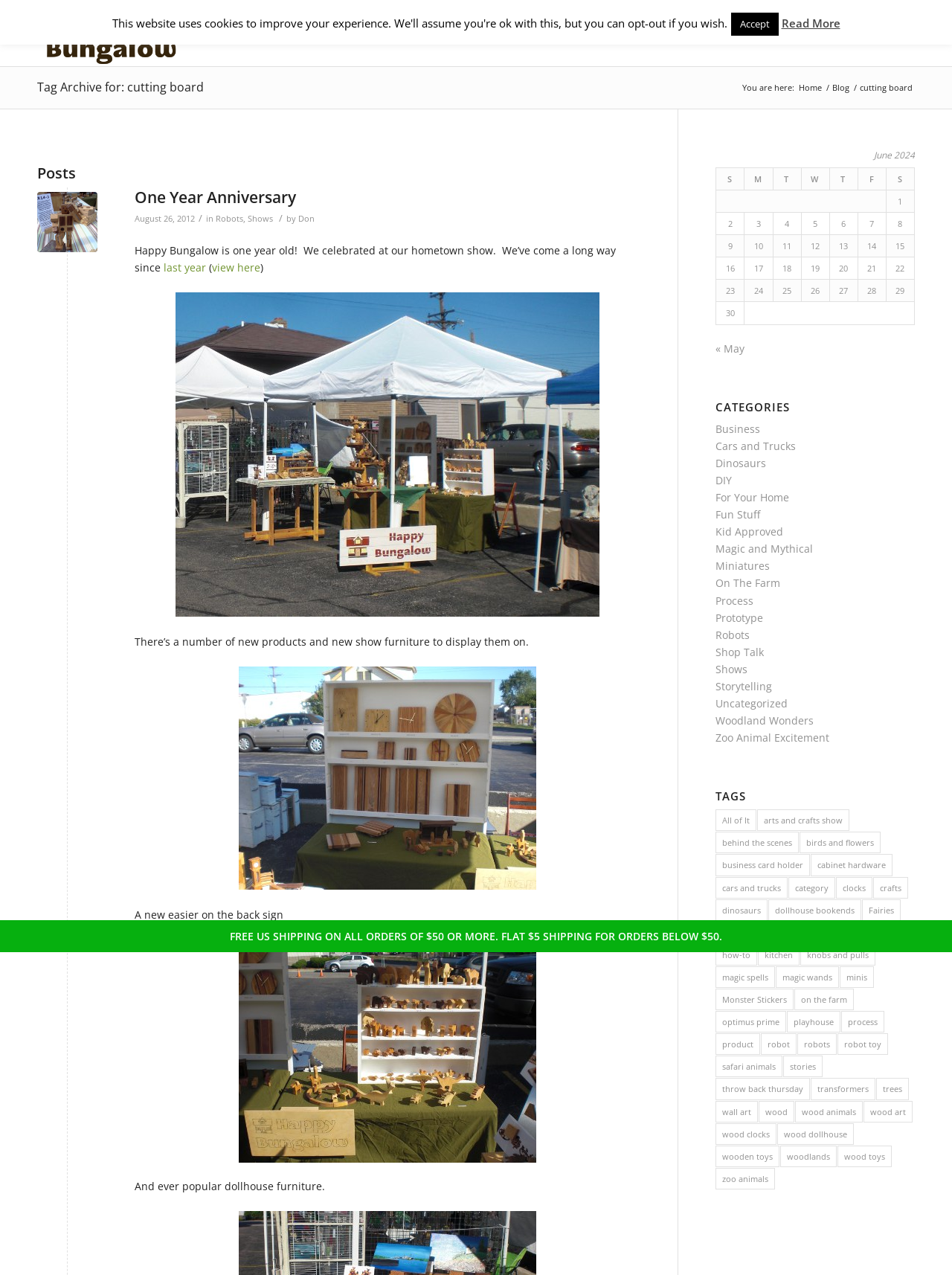What is the theme of the blog post?
Carefully examine the image and provide a detailed answer to the question.

The theme of the blog post can be determined by reading the title of the post, which is 'One Year Anniversary'. This title is displayed in a larger font size and is centered at the top of the post.